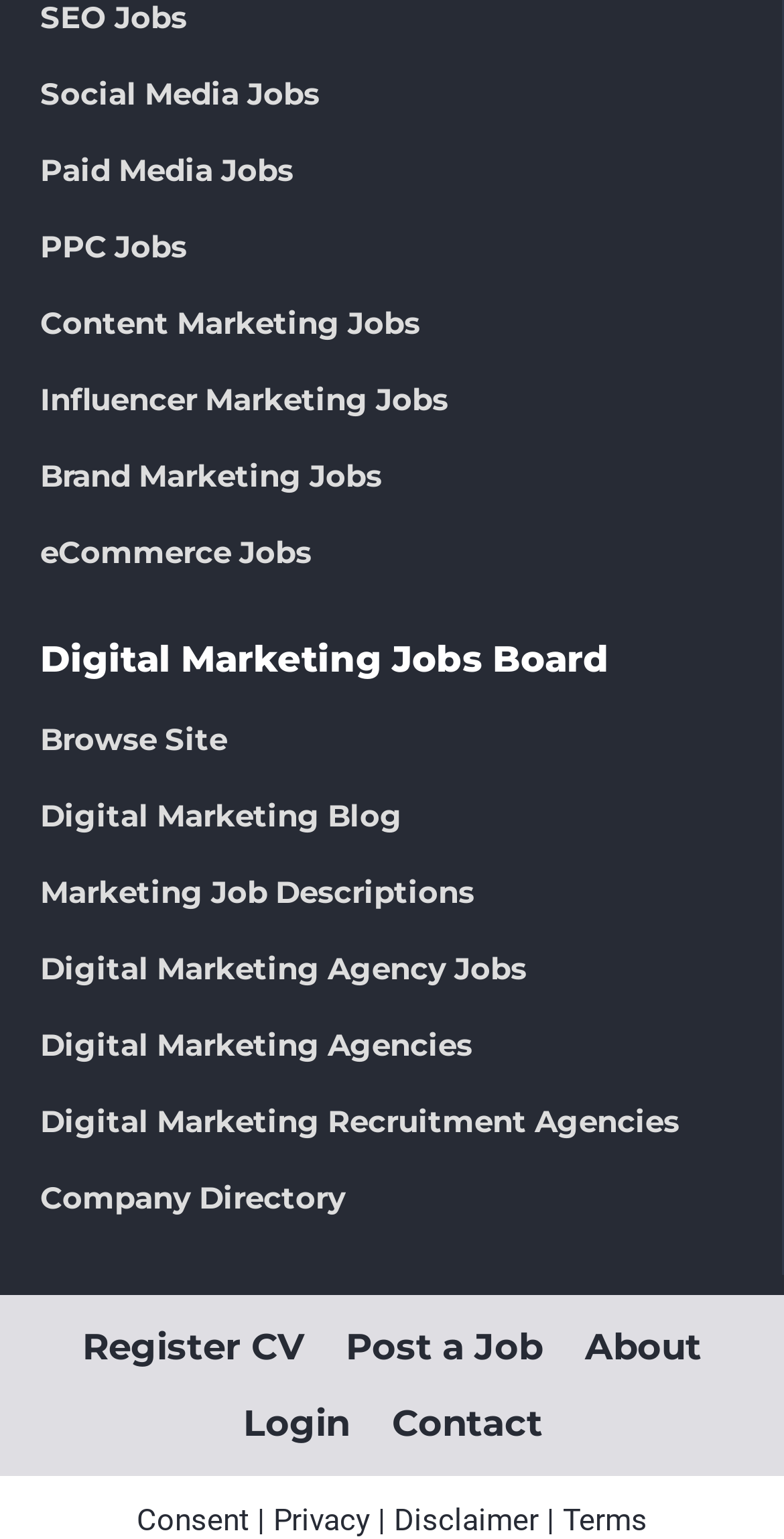Please specify the bounding box coordinates in the format (top-left x, top-left y, bottom-right x, bottom-right y), with all values as floating point numbers between 0 and 1. Identify the bounding box of the UI element described by: Digital Marketing Recruitment Agencies

[0.026, 0.705, 0.972, 0.753]